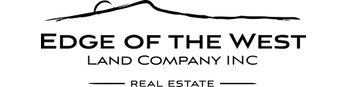Using the details in the image, give a detailed response to the question below:
What image does the logo reflect for potential buyers and sellers?

The logo of Edge of the West Land Company Inc reflects a professional yet approachable image for potential buyers and sellers seeking real estate services, which is achieved through the use of bold typography and a minimalist design.